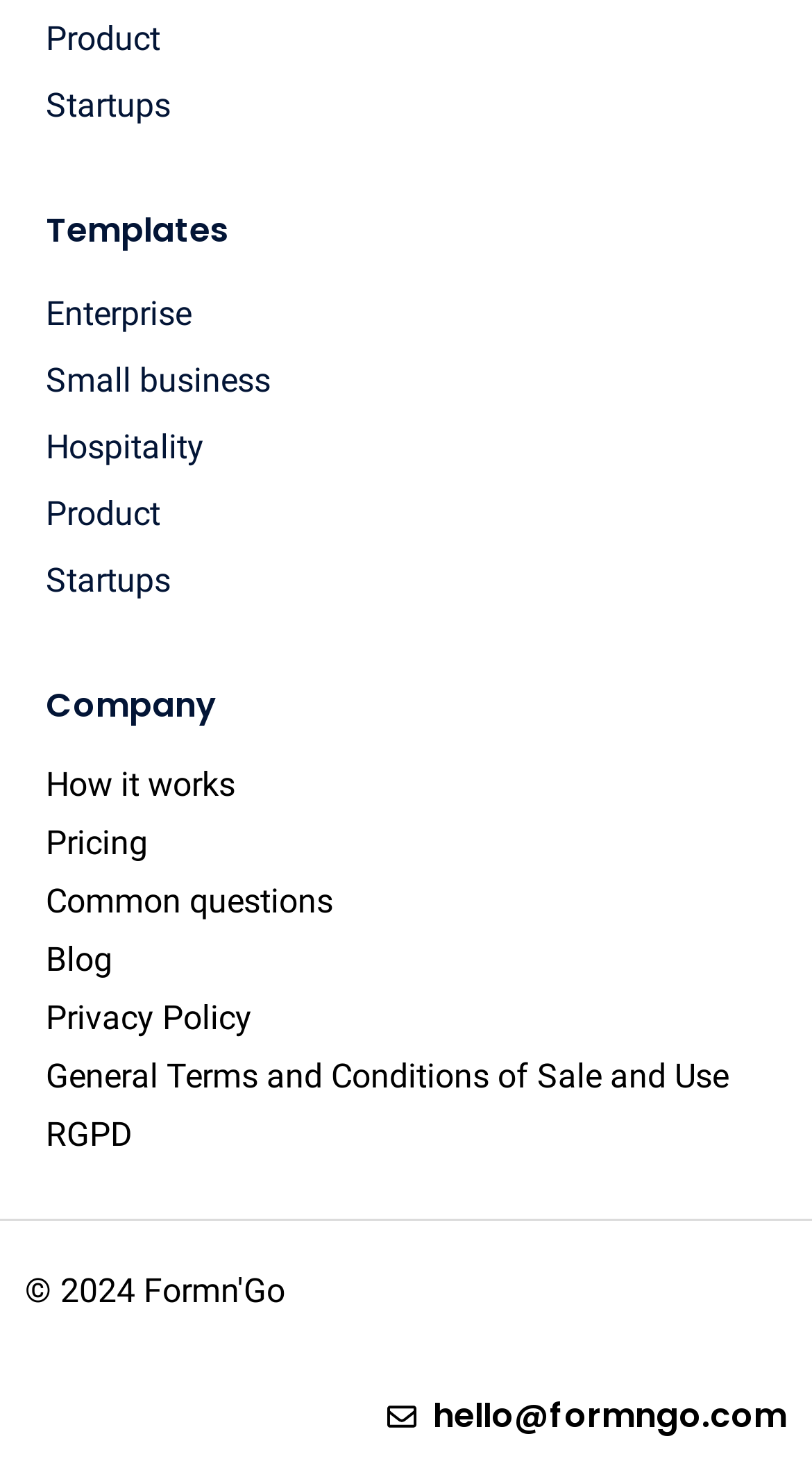Find the bounding box coordinates of the element to click in order to complete the given instruction: "Contact via 'hello@formngo.com'."

[0.082, 0.955, 0.969, 0.989]